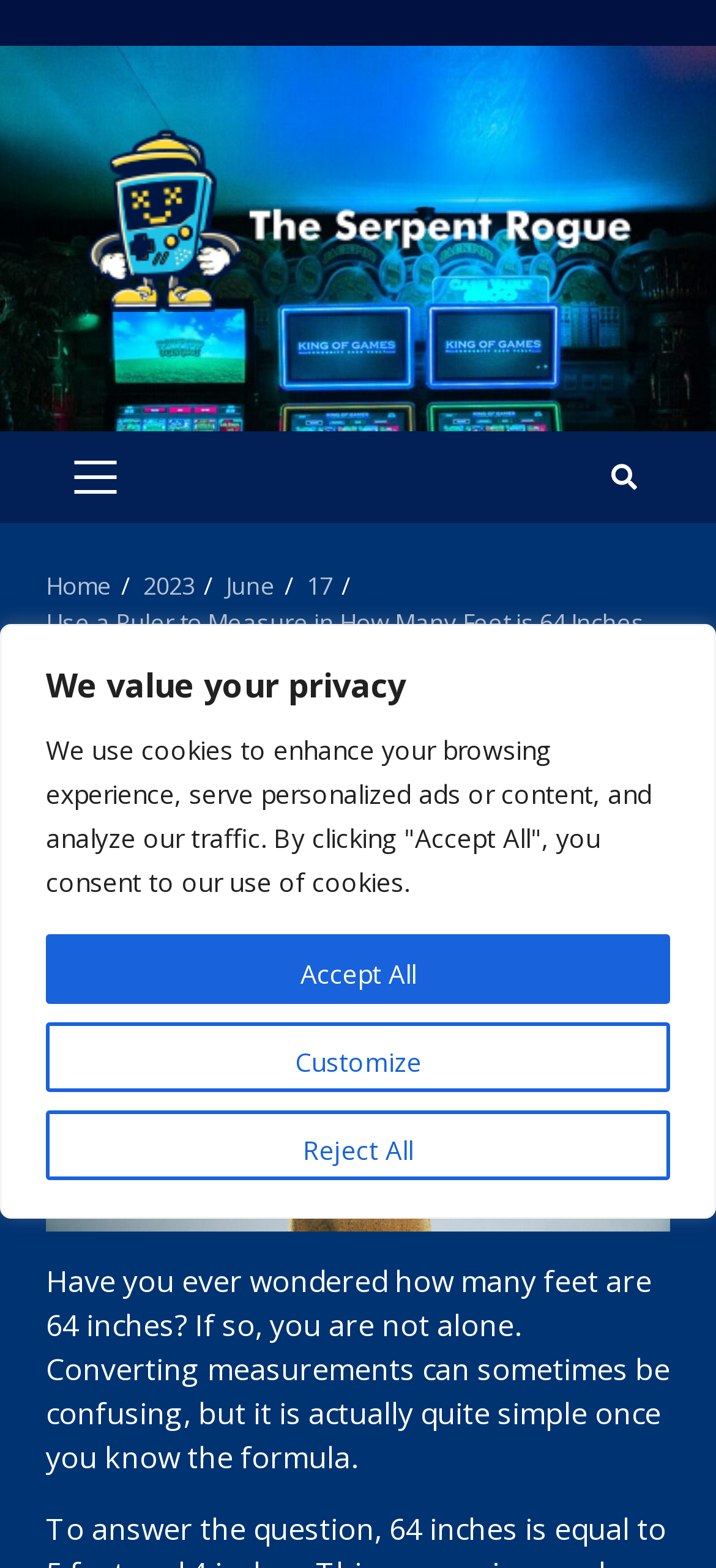Locate the bounding box coordinates of the clickable part needed for the task: "Visit The Serpent Rogue page".

[0.115, 0.126, 0.885, 0.151]